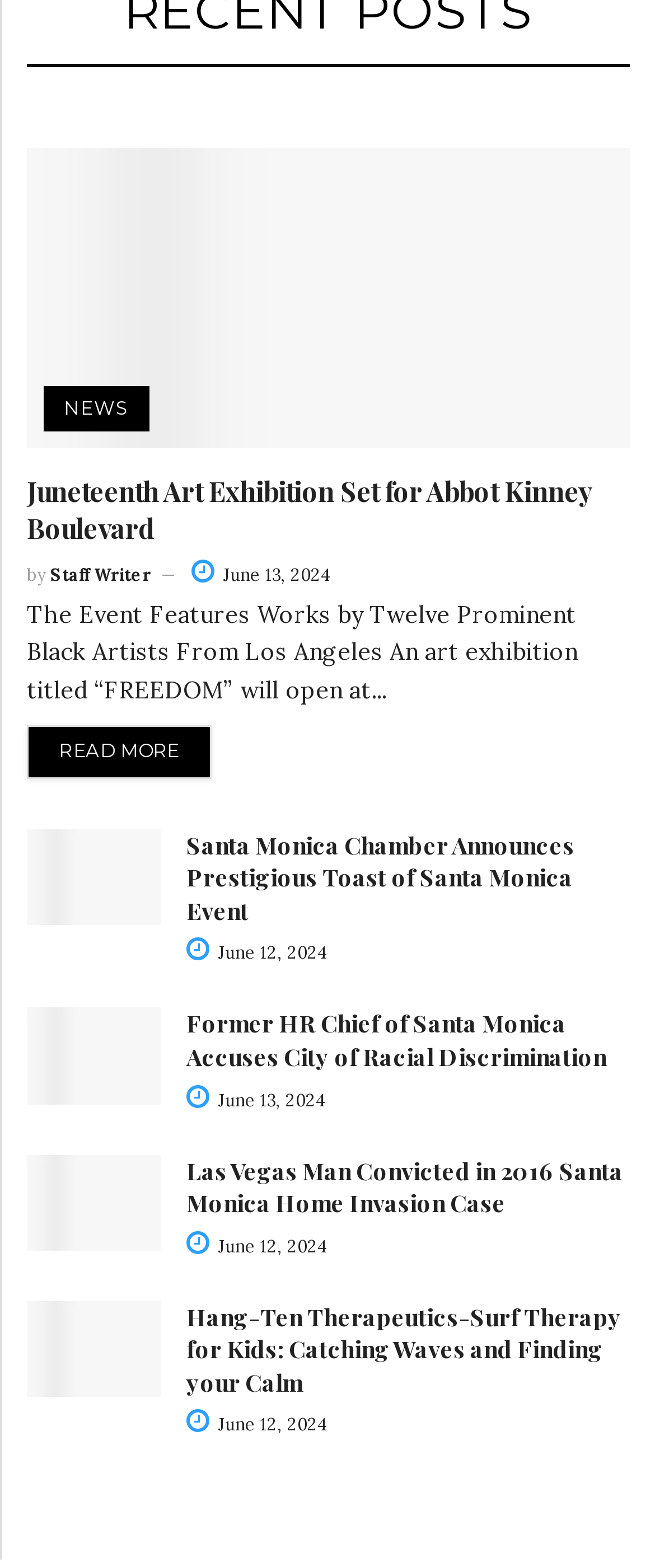Please locate the bounding box coordinates for the element that should be clicked to achieve the following instruction: "Read more about Juneteenth Art Exhibition". Ensure the coordinates are given as four float numbers between 0 and 1, i.e., [left, top, right, bottom].

[0.041, 0.462, 0.323, 0.496]